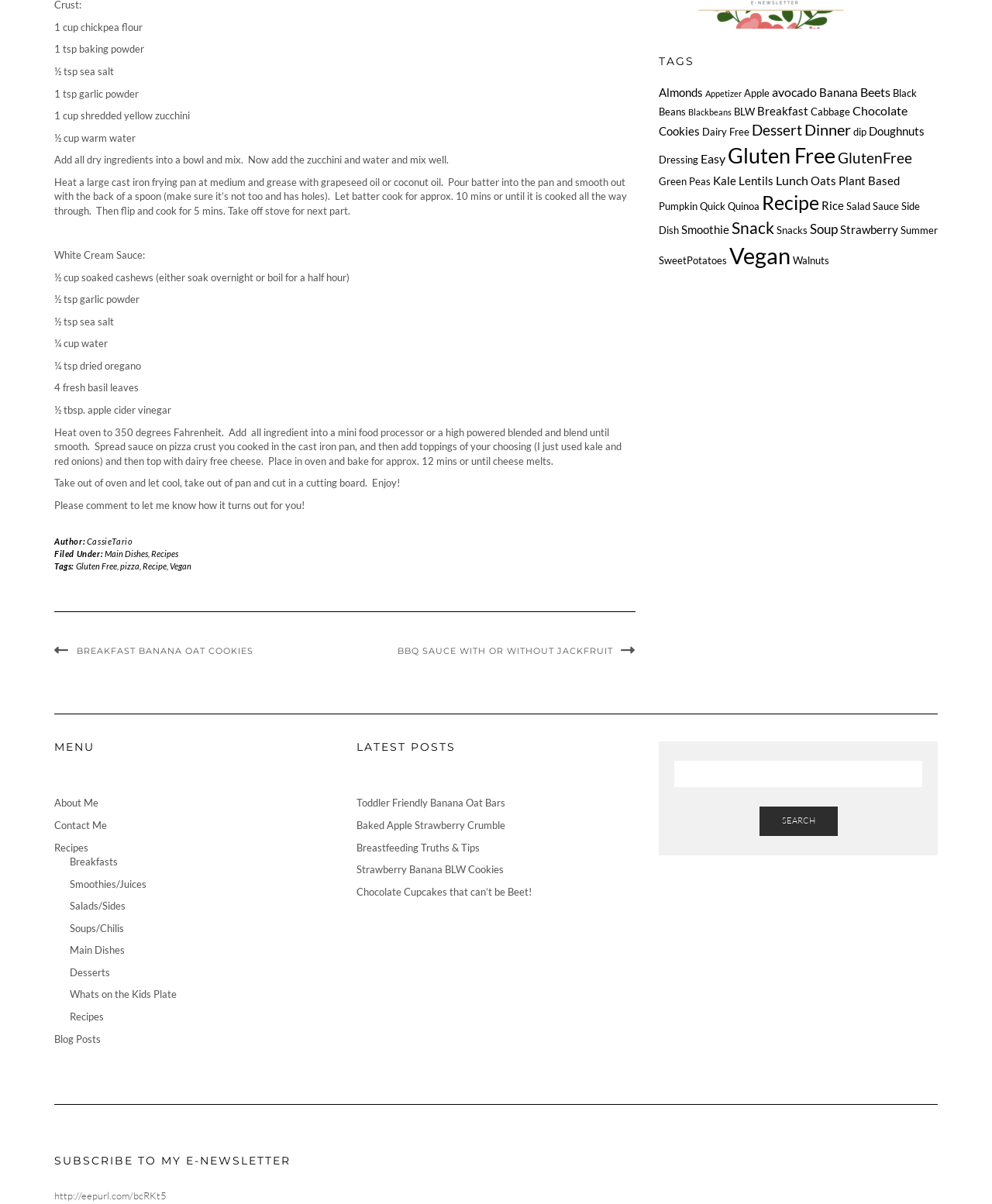Please identify the bounding box coordinates of the element's region that should be clicked to execute the following instruction: "Click on the link to view all recipes tagged as Gluten Free". The bounding box coordinates must be four float numbers between 0 and 1, i.e., [left, top, right, bottom].

[0.076, 0.466, 0.118, 0.474]